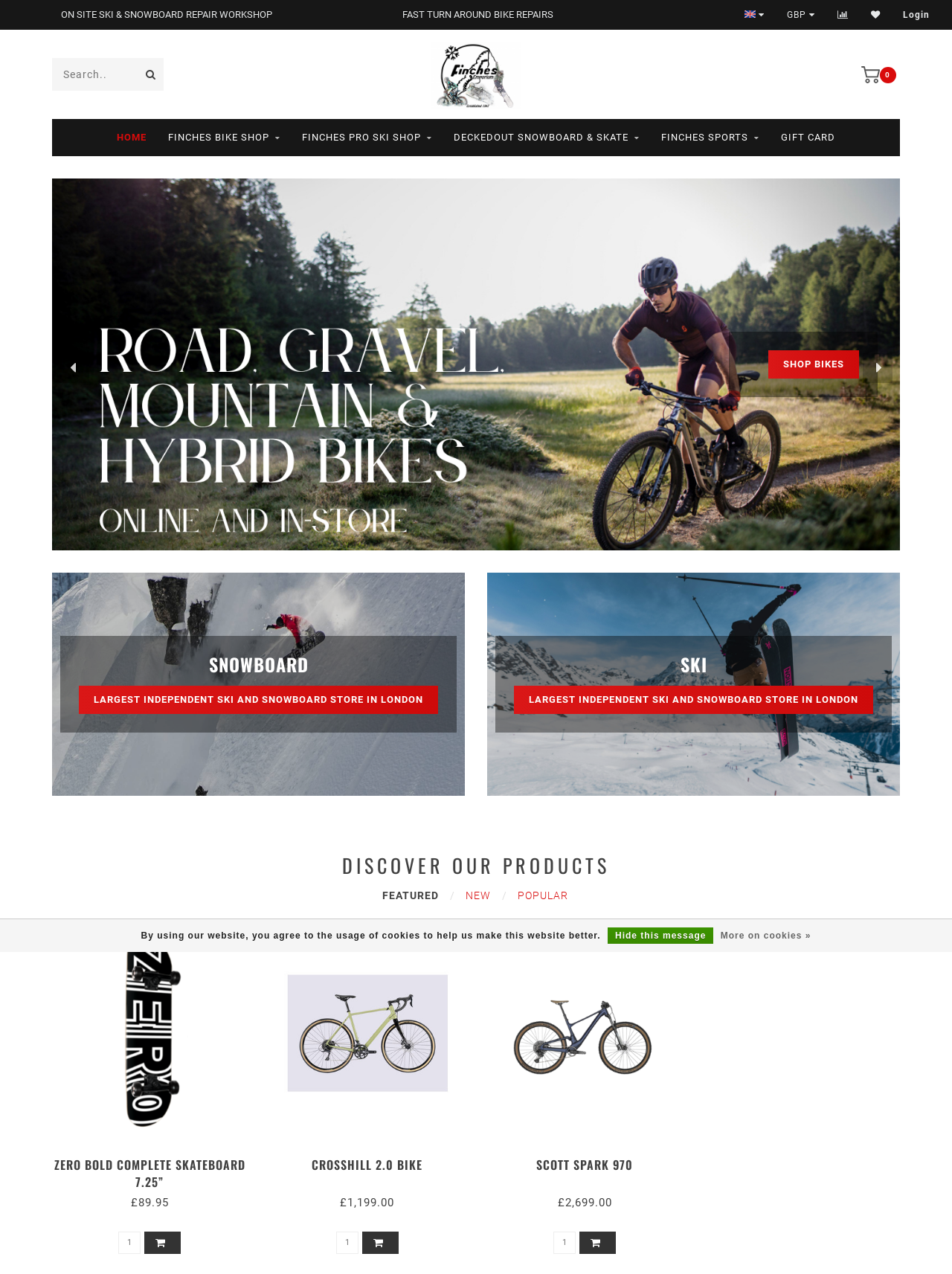What is the theme of the products sold on this website?
Analyze the image and provide a thorough answer to the question.

I inferred the theme of the products by looking at the types of products displayed on the homepage, such as skateboards, bikes, and ski equipment, which suggest that the website sells sports and outdoor gear.